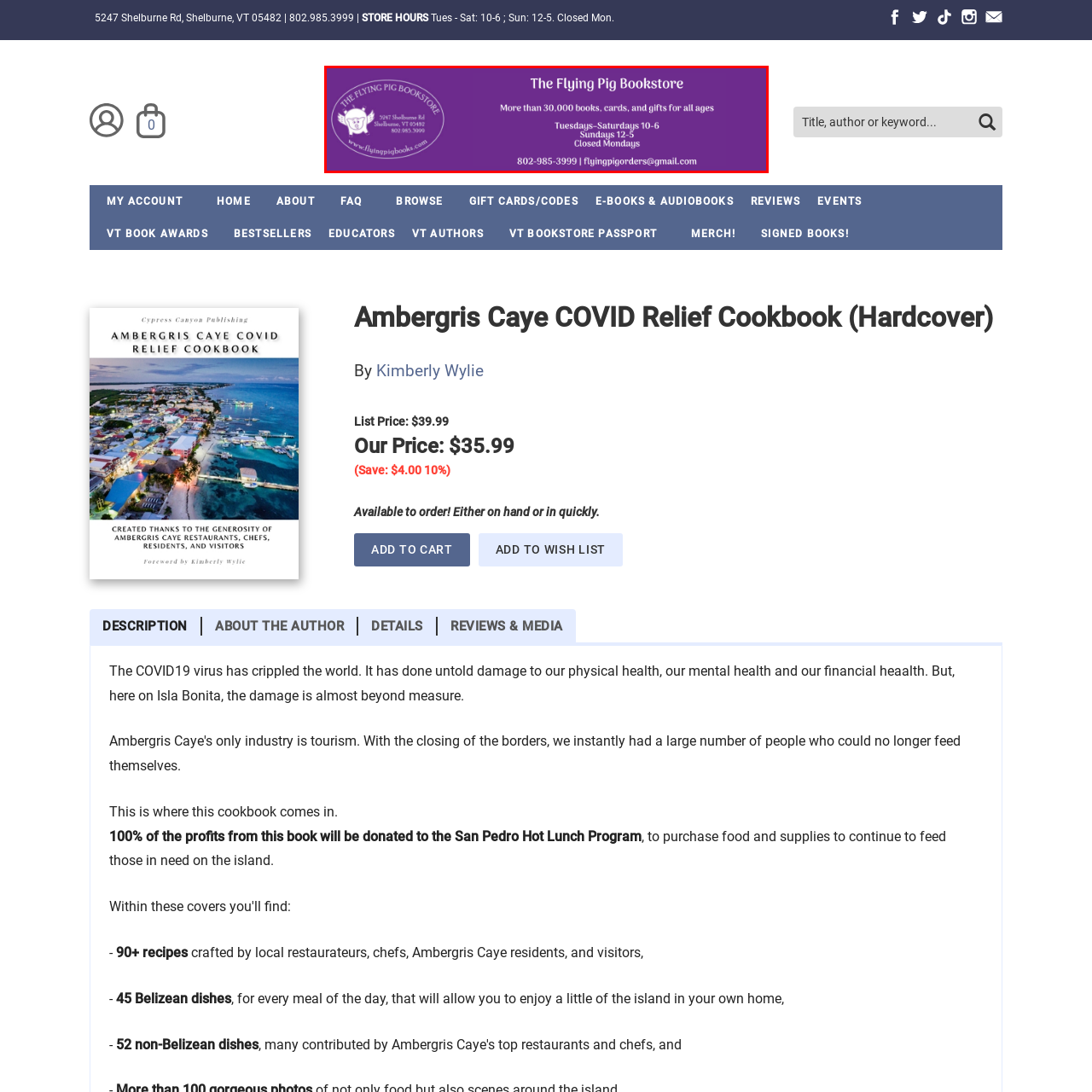Look closely at the image surrounded by the red box, How many days is the bookstore closed? Give your answer as a single word or phrase.

One